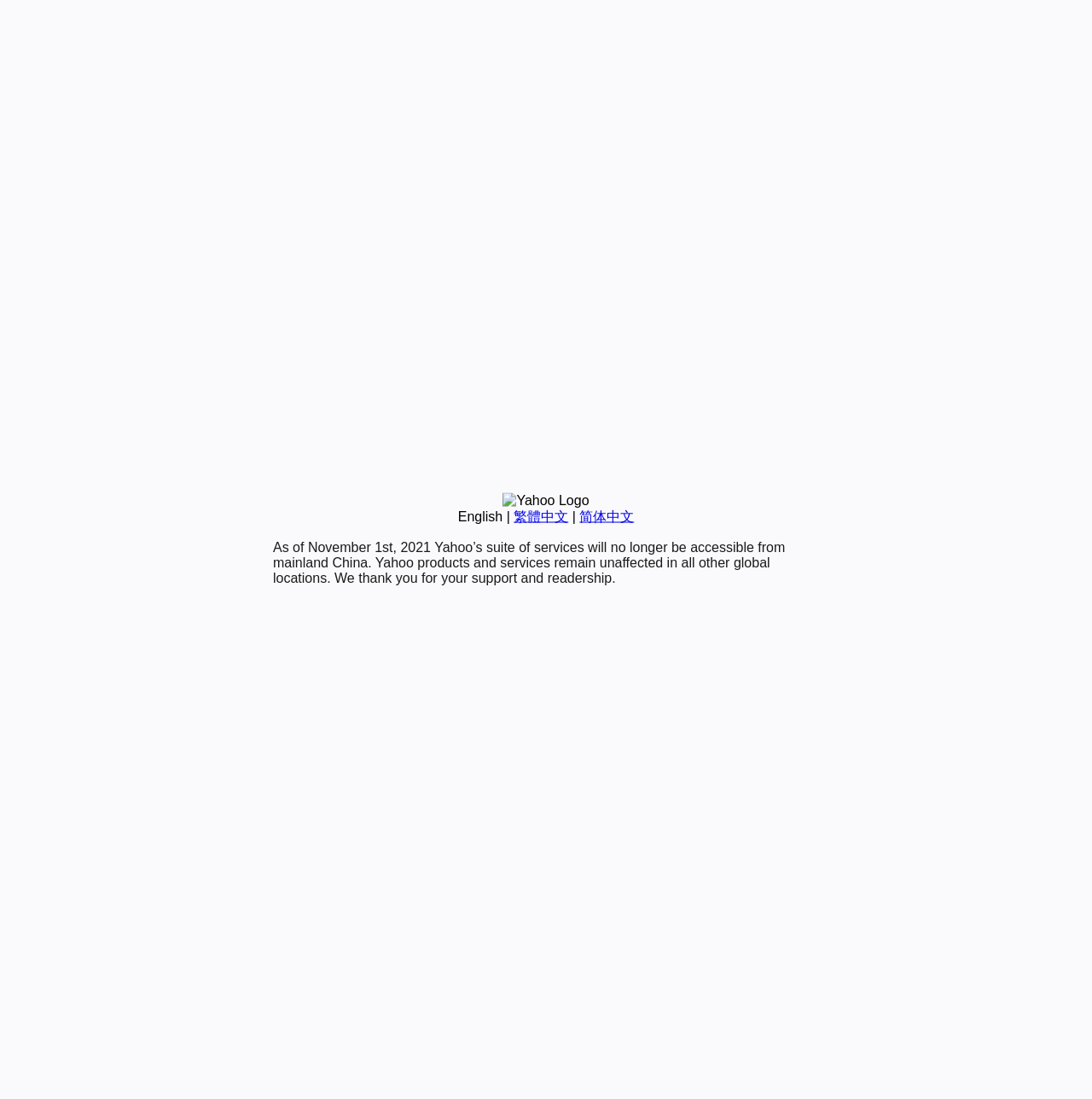Give the bounding box coordinates for the element described by: "aria-label="Instagram"".

None